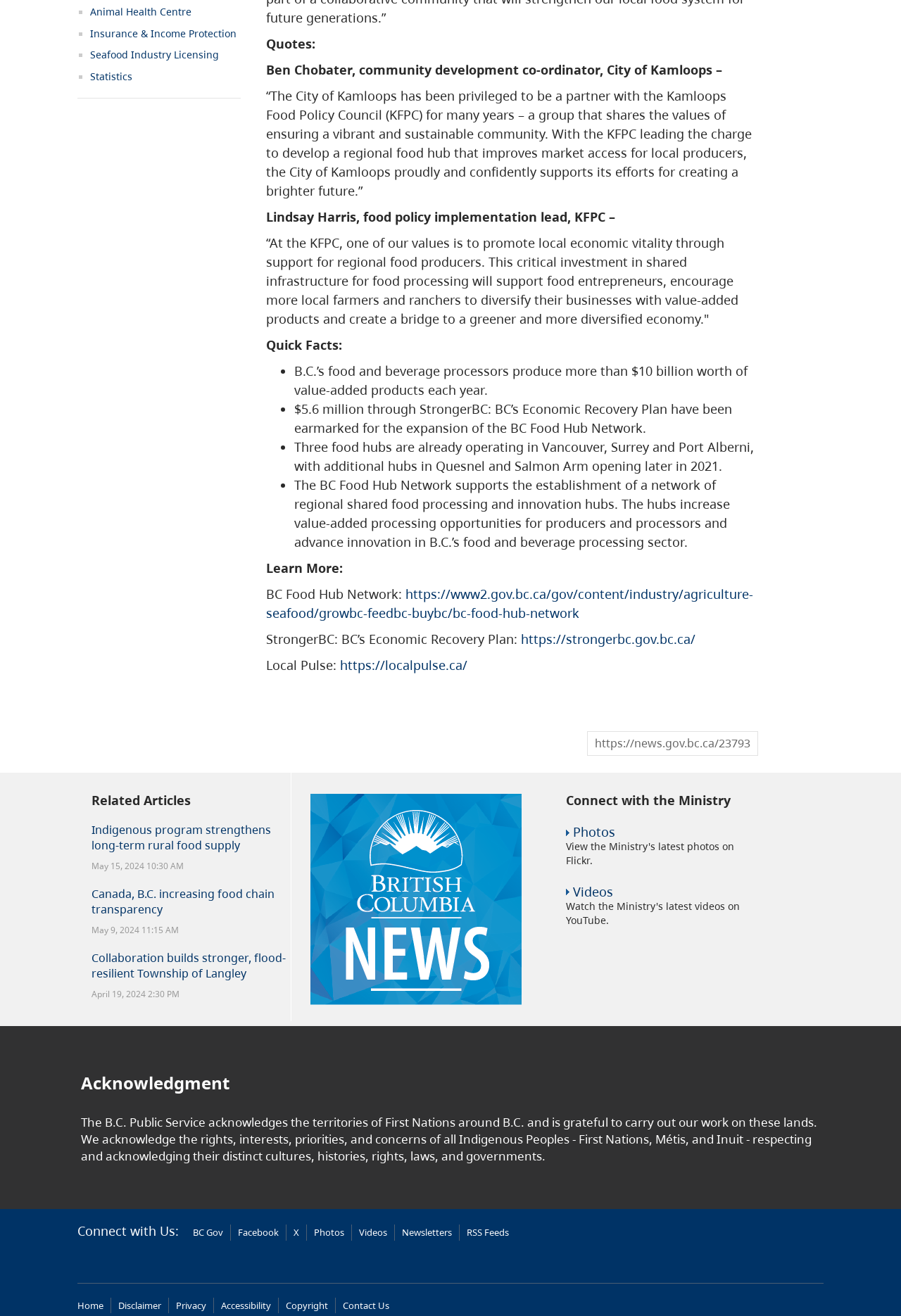Please identify the bounding box coordinates of the area that needs to be clicked to follow this instruction: "Connect with the Ministry on Facebook".

[0.264, 0.932, 0.309, 0.942]